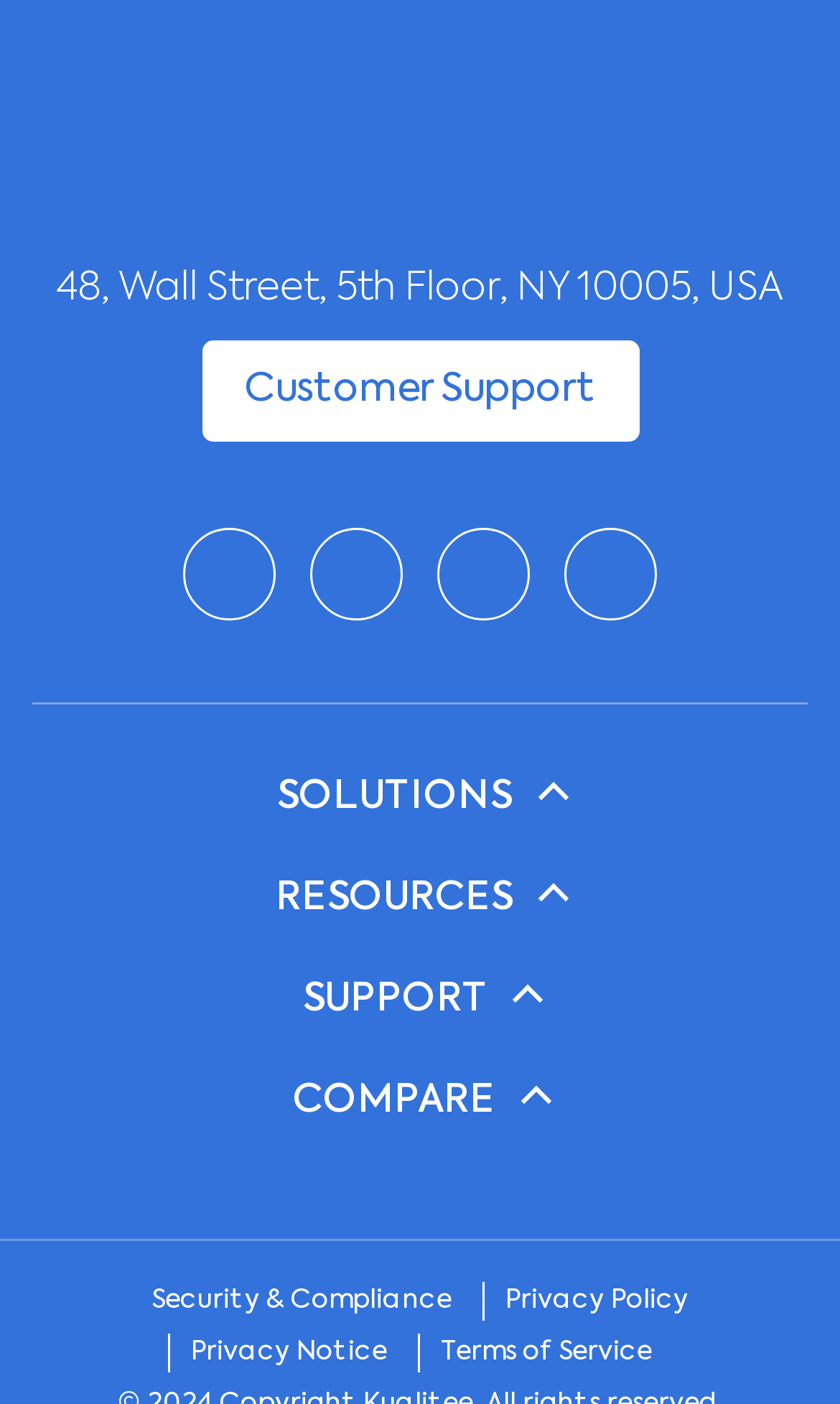Using the provided description: "Privacy Policy", find the bounding box coordinates of the corresponding UI element. The output should be four float numbers between 0 and 1, in the format [left, top, right, bottom].

[0.601, 0.912, 0.819, 0.94]